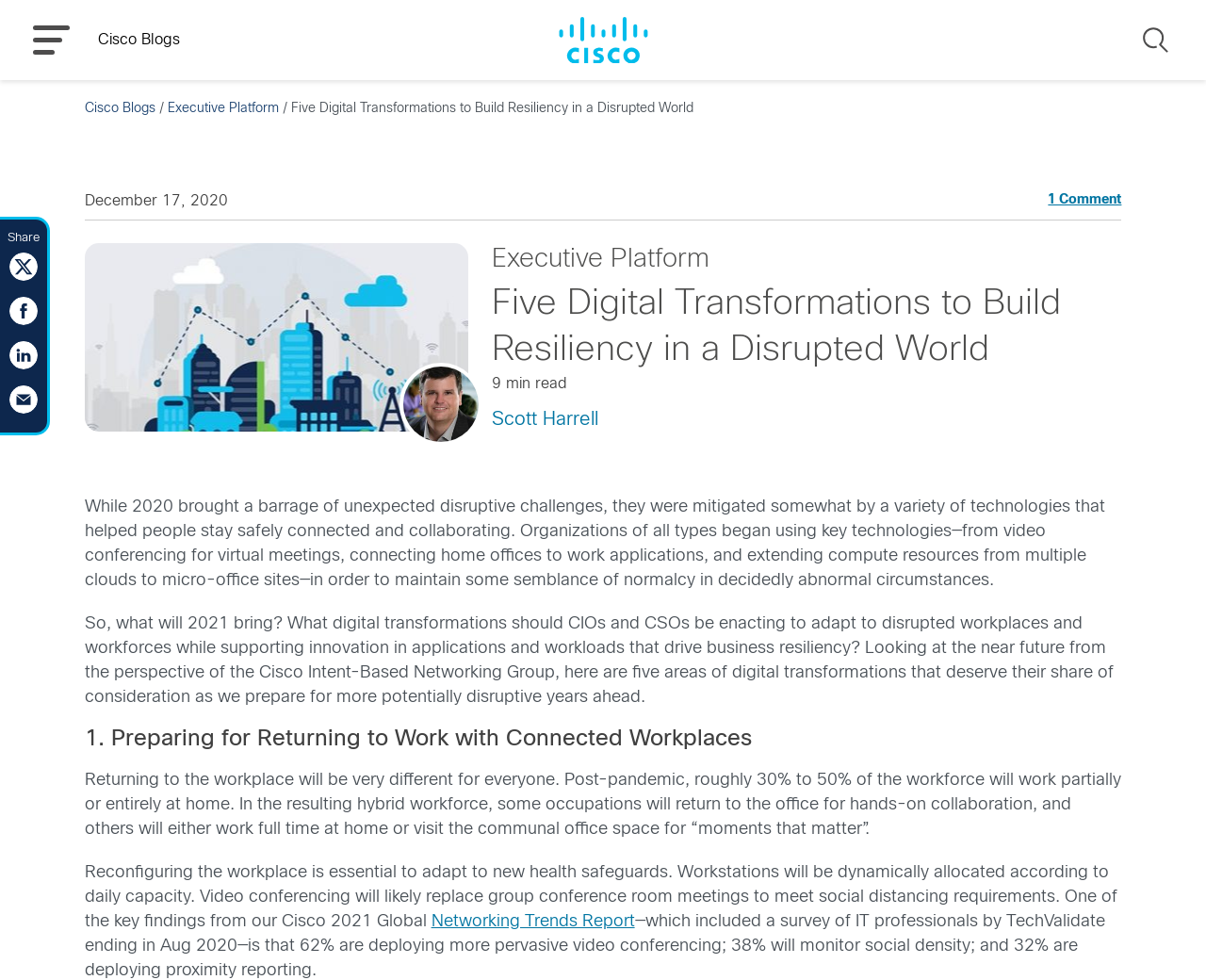Determine the bounding box coordinates of the region I should click to achieve the following instruction: "Share the article on Twitter". Ensure the bounding box coordinates are four float numbers between 0 and 1, i.e., [left, top, right, bottom].

[0.008, 0.275, 0.031, 0.289]